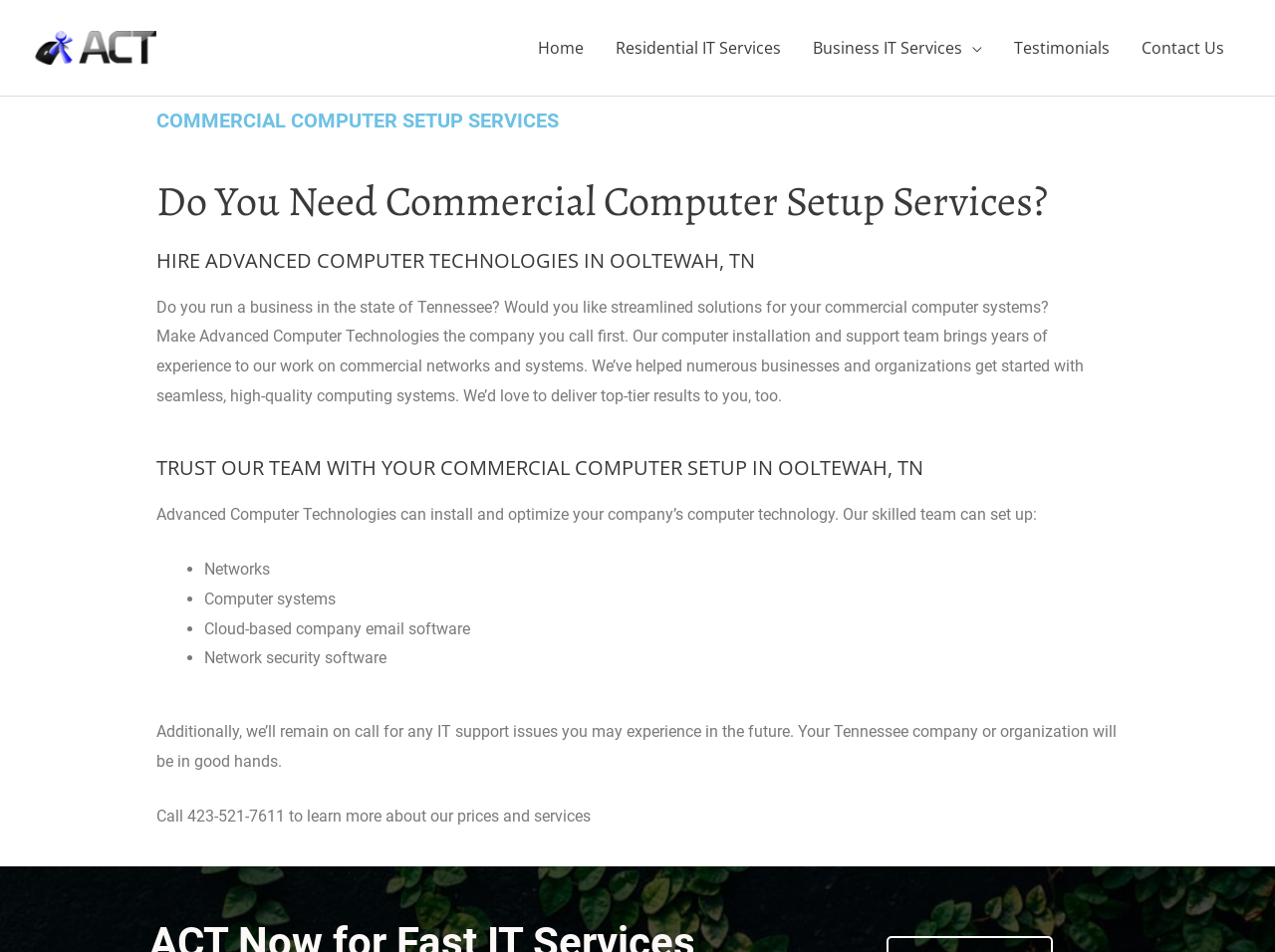Determine the bounding box for the UI element that matches this description: "Contact Us".

[0.883, 0.017, 0.973, 0.084]